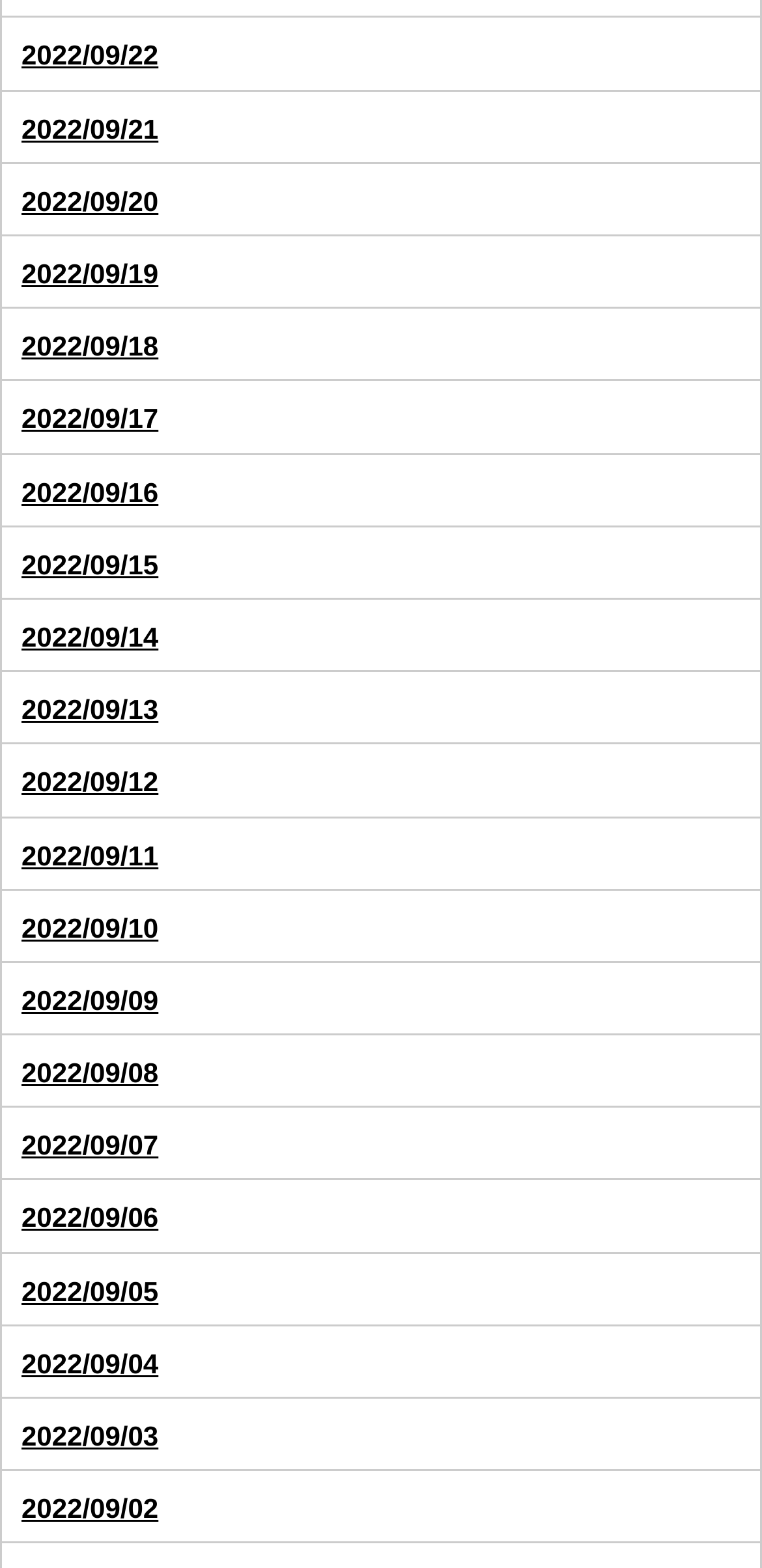Please provide a brief answer to the question using only one word or phrase: 
What is the vertical position of the 2022/09/15 link?

Middle